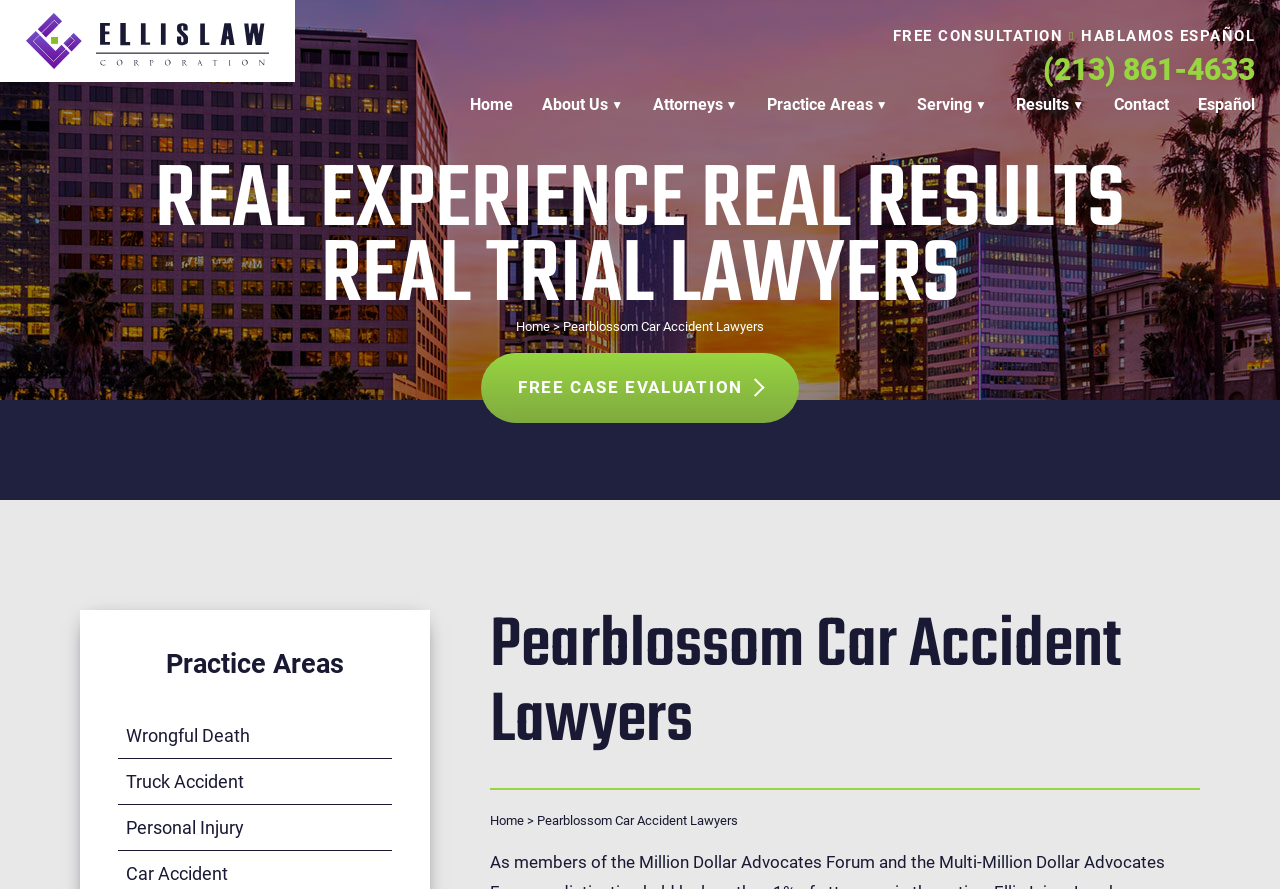What is the name of the law corporation?
Please ensure your answer to the question is detailed and covers all necessary aspects.

I found the name of the law corporation by looking at the link element with the text 'Ellis Law Corporation' which is located at the top left corner of the webpage.